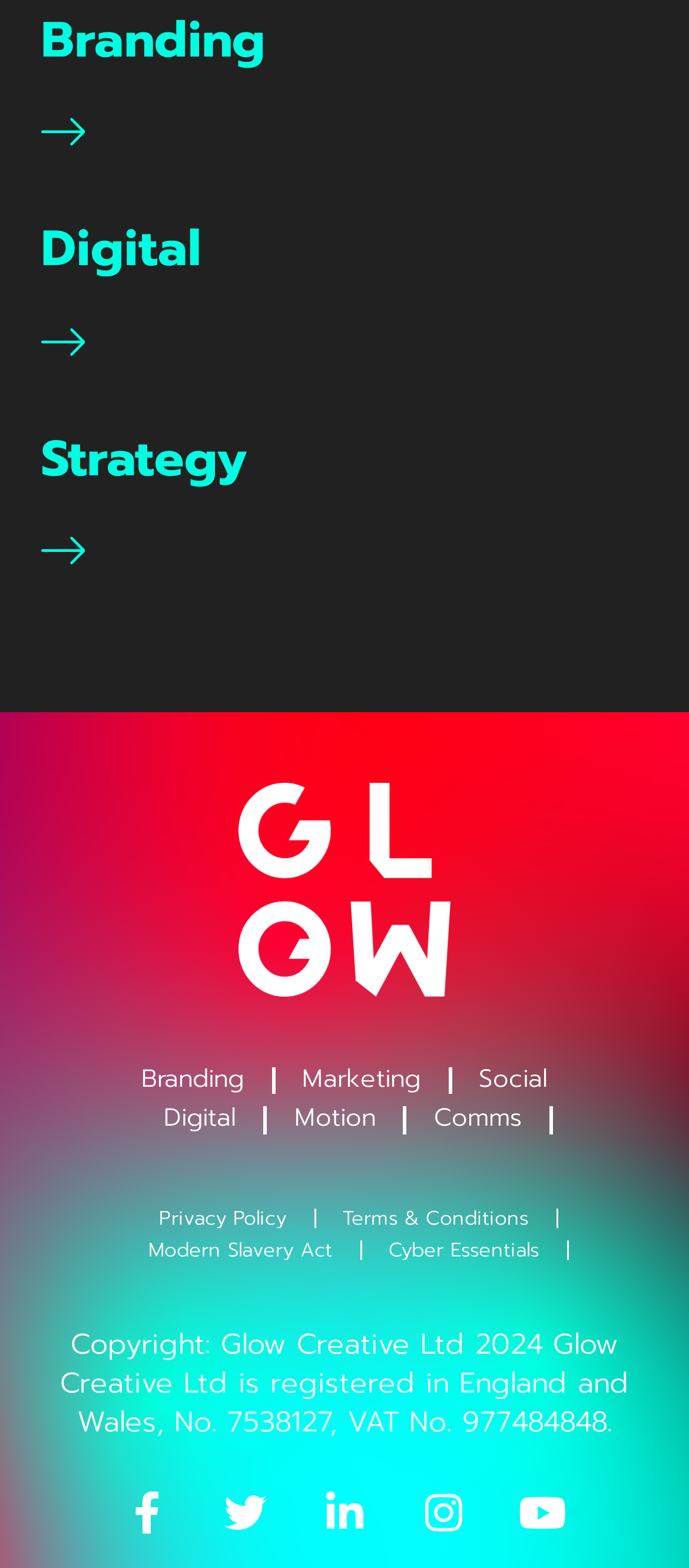Give the bounding box coordinates for the element described as: "Terms & Conditions".

[0.458, 0.77, 0.809, 0.783]